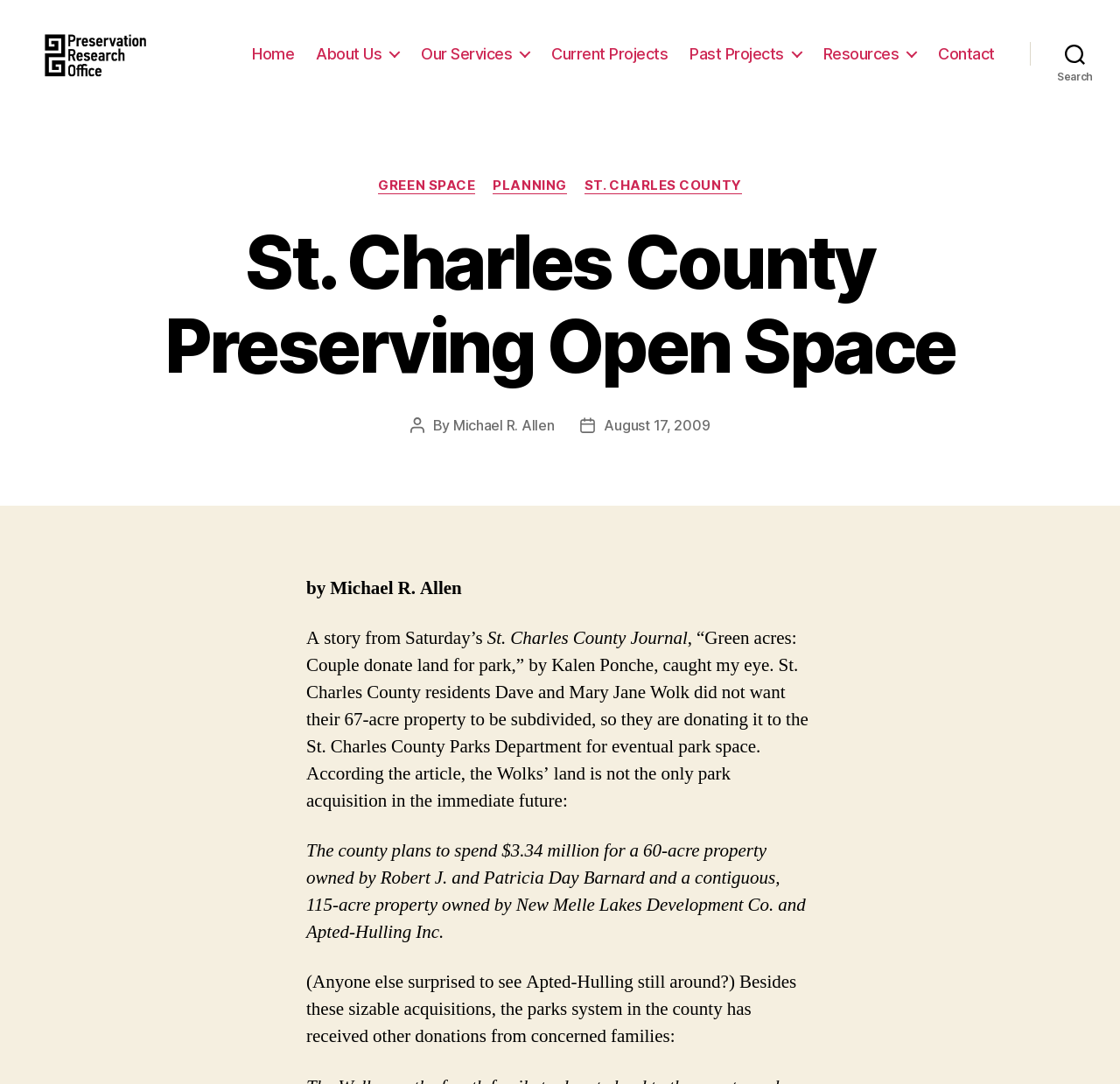Carefully examine the image and provide an in-depth answer to the question: What are the categories listed?

The categories are listed in the search button dropdown menu. They are 'GREEN SPACE', 'PLANNING', and 'ST. CHARLES COUNTY', which are links that can be clicked to filter the content.